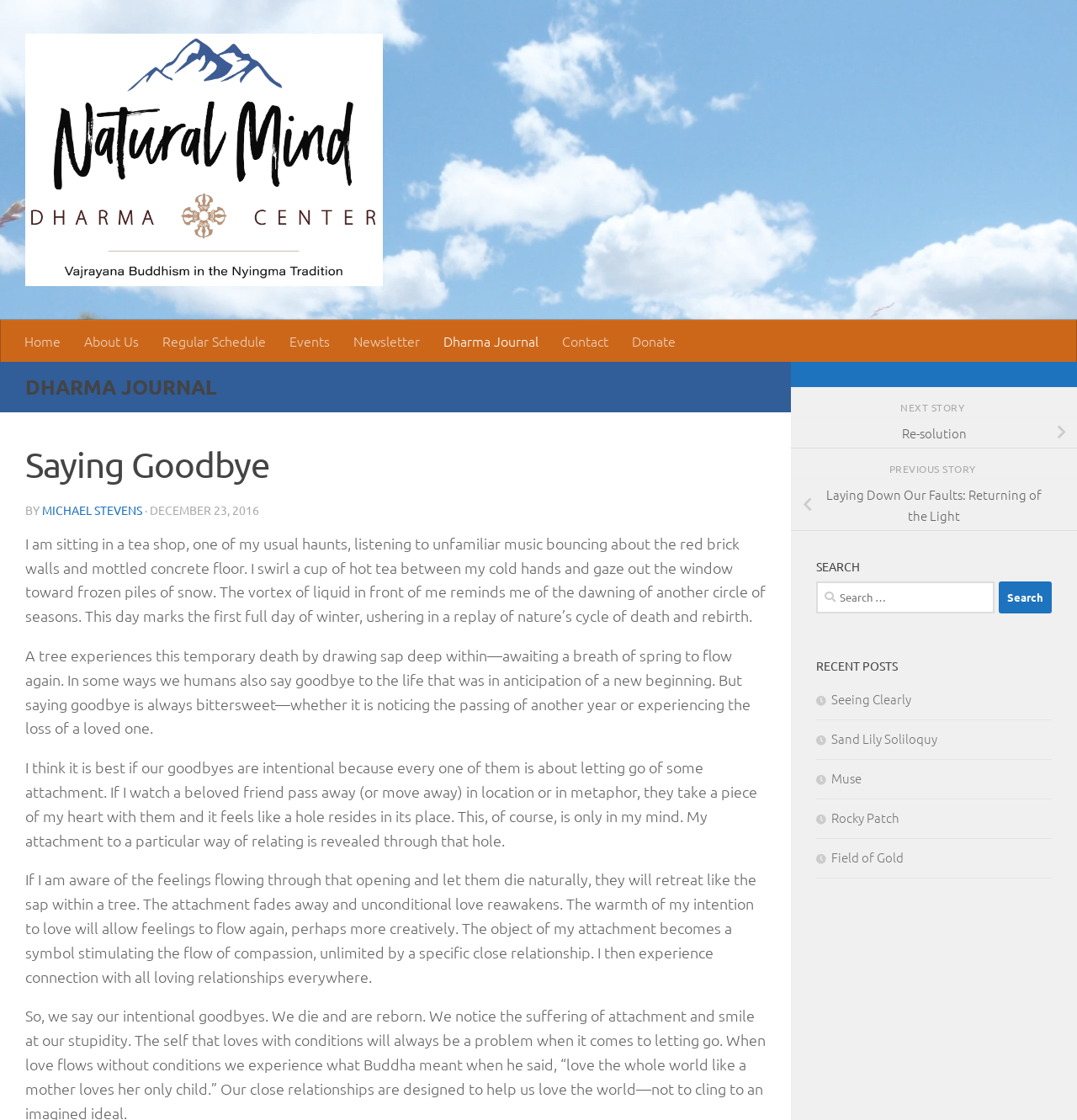Answer the question below in one word or phrase:
What is the name of the Dharma Center?

Natural Mind Dharma Center